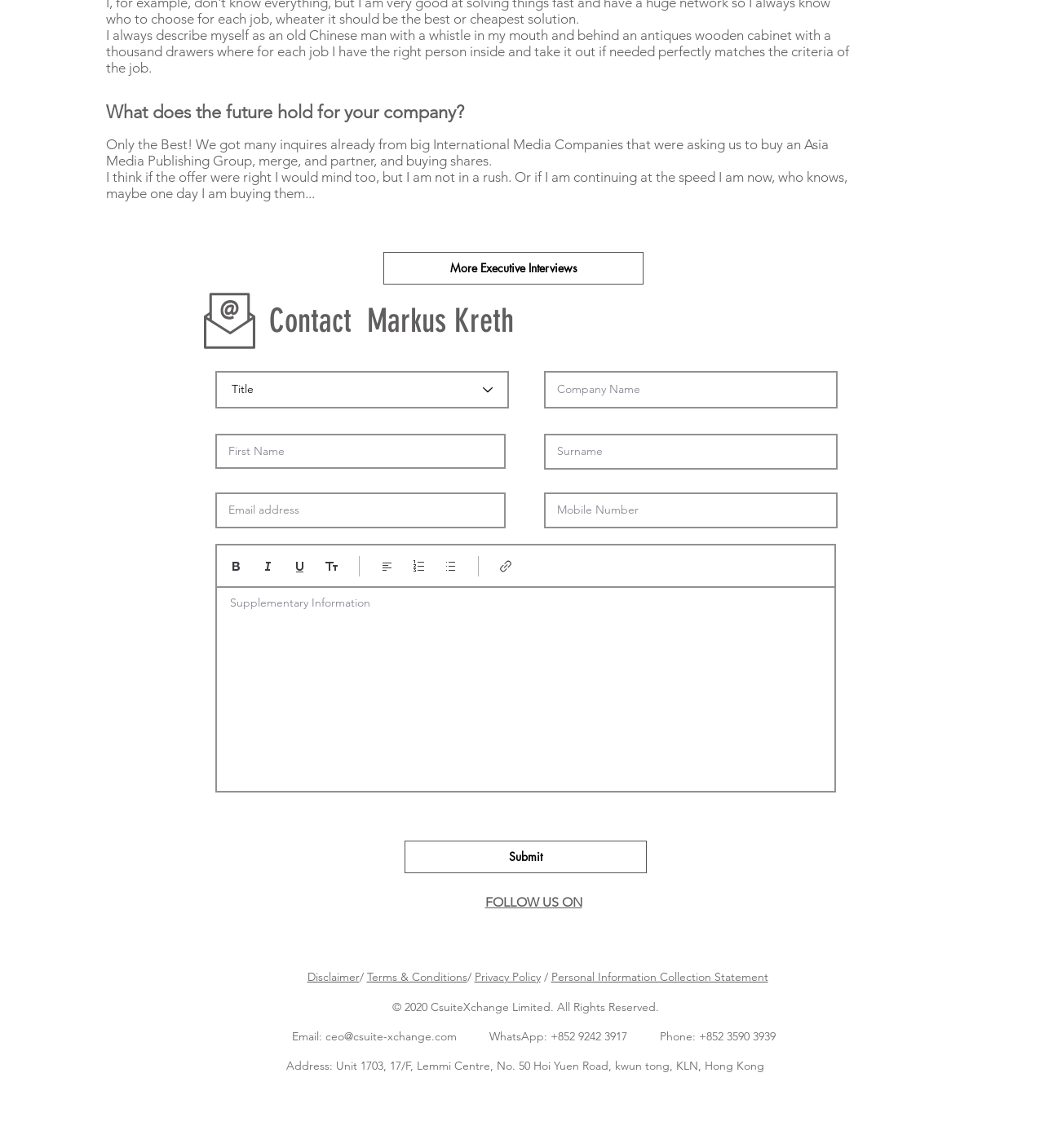Determine the bounding box coordinates of the clickable area required to perform the following instruction: "Follow CsuiteXchange on LinkedIn". The coordinates should be represented as four float numbers between 0 and 1: [left, top, right, bottom].

[0.442, 0.803, 0.473, 0.831]